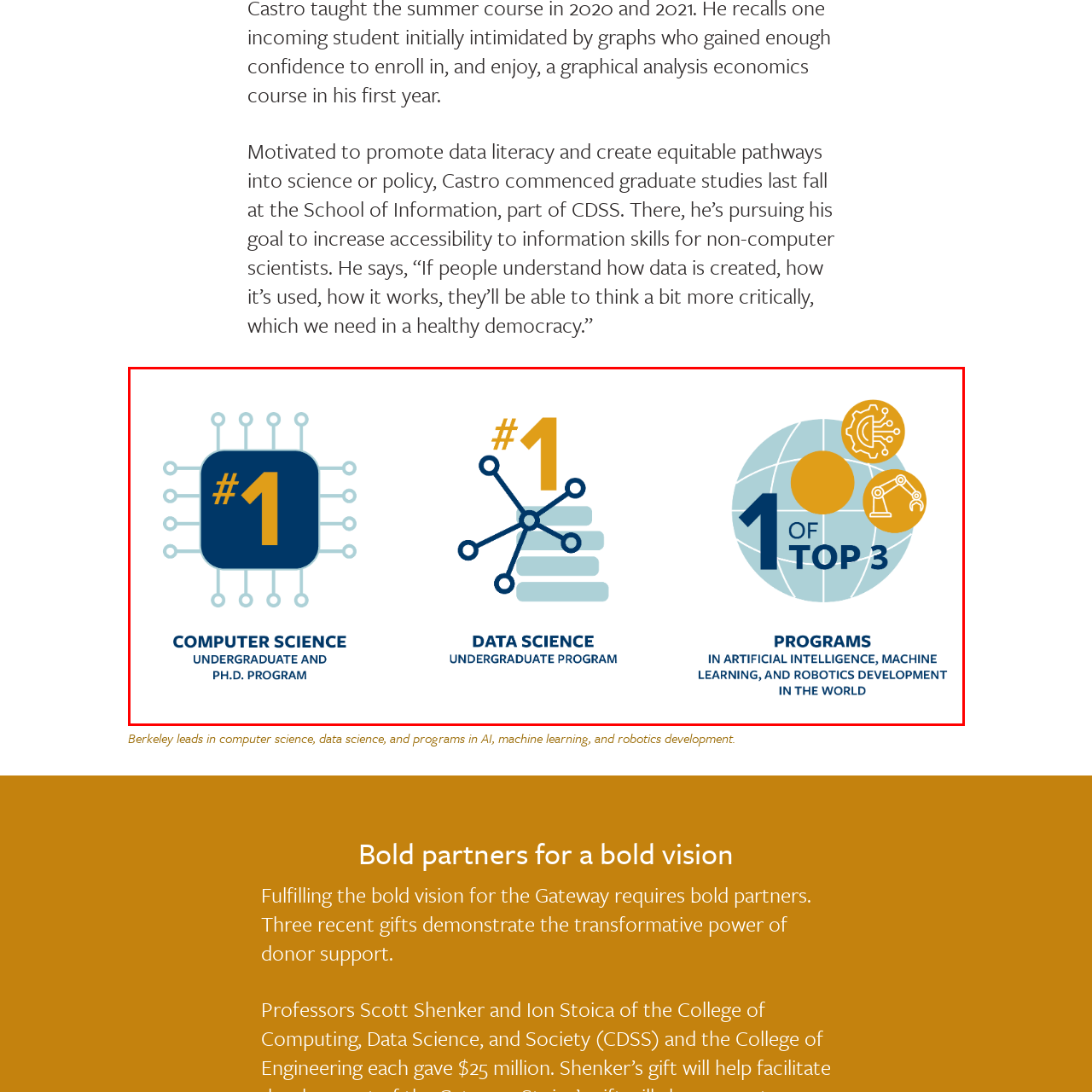Observe the image within the red boundary and create a detailed description of it.

The image showcases three notable graphic illustrations highlighting Berkeley's leadership in key academic and technological fields. 

1. **Computer Science**: Depicted with the prominent "#1" label, this illustration emphasizes Berkeley's ranking for its undergraduate and Ph.D. programs in computer science, showcasing its strong reputation and comprehensive curriculum.

2. **Data Science**: The second graphic also features the "#1" ranking, indicating that Berkeley leads in data science for its undergraduate program. This reflects the institution's commitment to equipping students with essential data skills necessary in today’s data-driven world.

3. **Programs in AI, Machine Learning, and Robotics**: The final illustration proudly states that Berkeley is ranked among the top three programs globally in artificial intelligence, machine learning, and robotics development. This highlights the university's cutting-edge research and innovative educational offerings in these transformative areas.

Overall, these visuals collectively underline Berkeley's prominent position in advancing education and research in computer science and data-related fields.